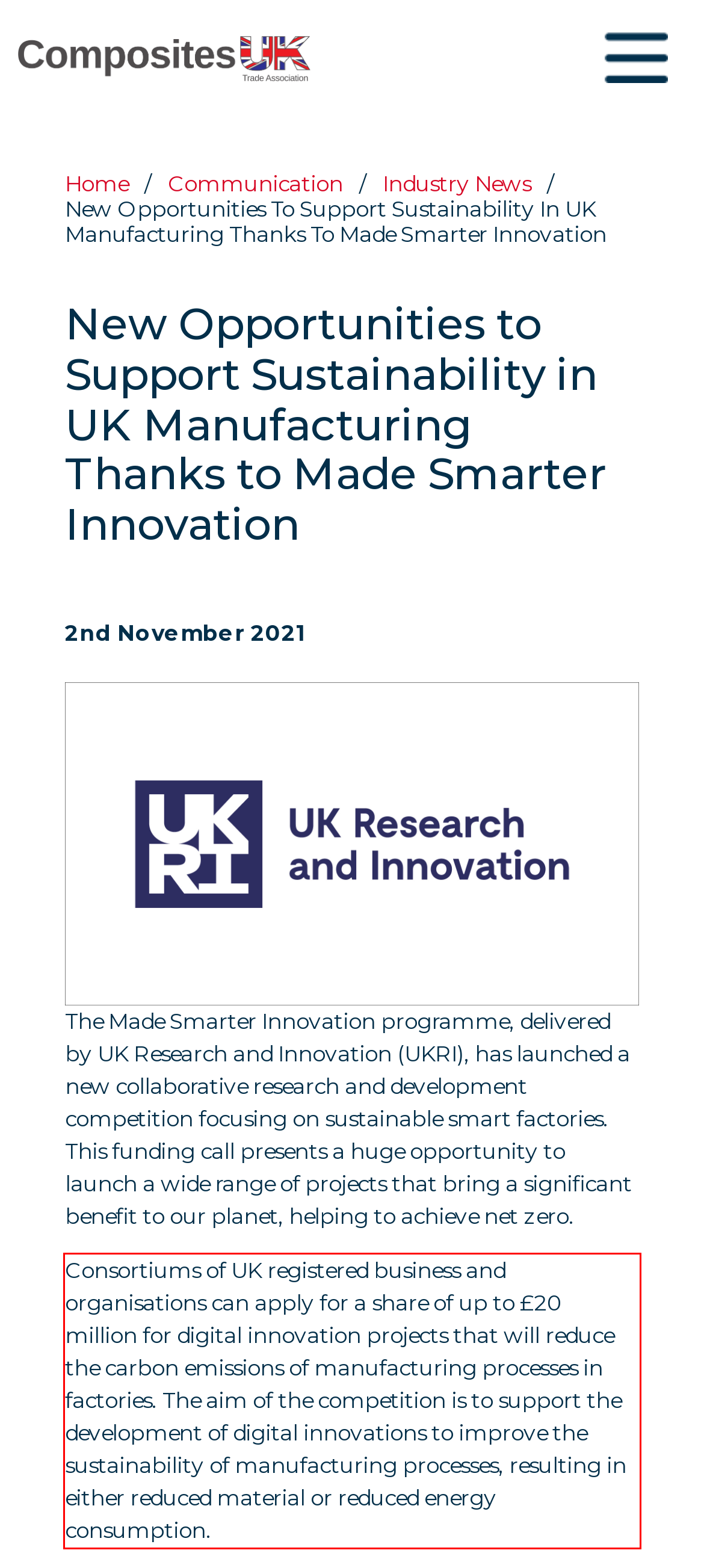You are given a screenshot of a webpage with a UI element highlighted by a red bounding box. Please perform OCR on the text content within this red bounding box.

Consortiums of UK registered business and organisations can apply for a share of up to £20 million for digital innovation projects that will reduce the carbon emissions of manufacturing processes in factories. The aim of the competition is to support the development of digital innovations to improve the sustainability of manufacturing processes, resulting in either reduced material or reduced energy consumption.